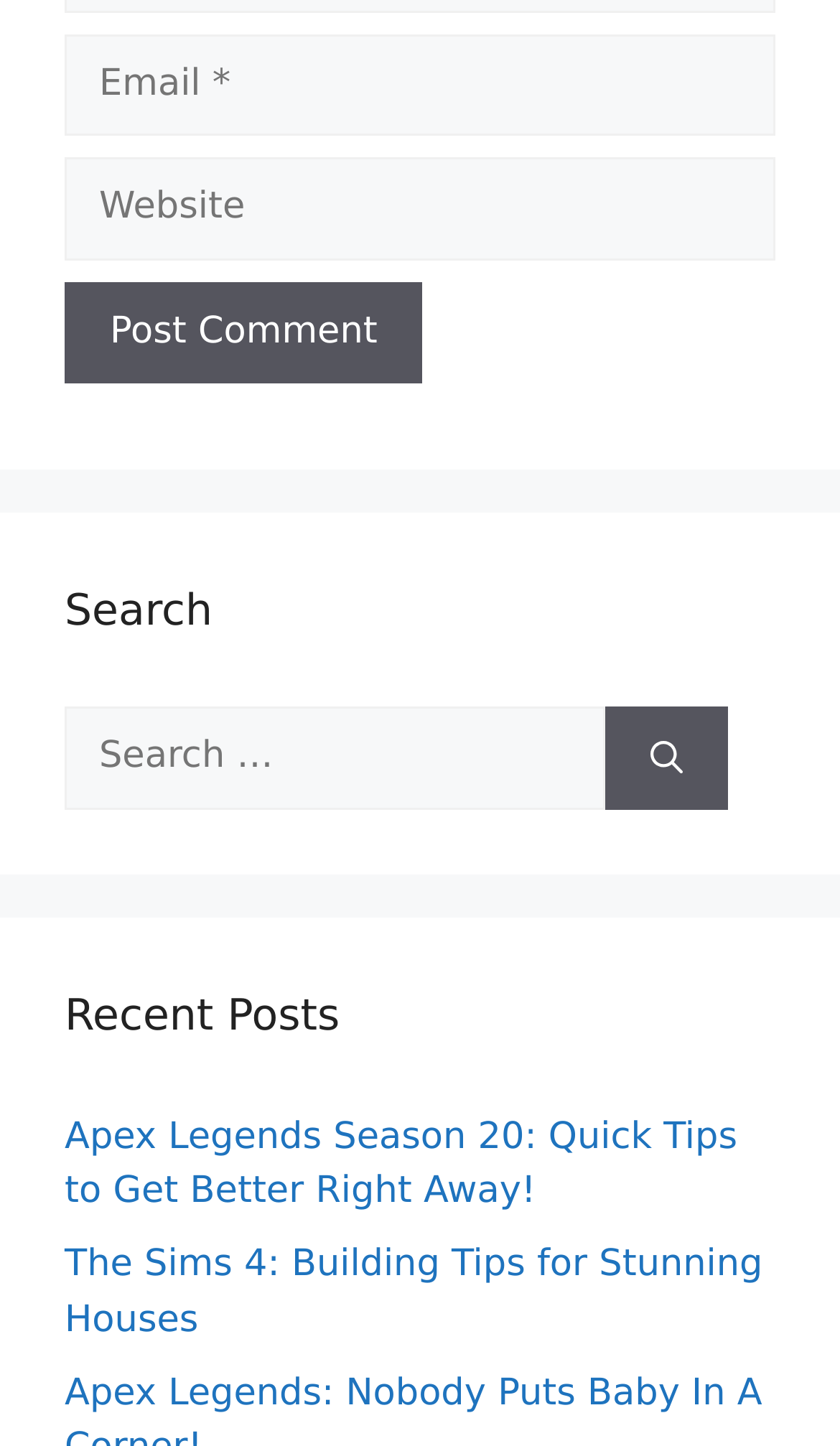Identify the bounding box for the described UI element: "name="submit" value="Post Comment"".

[0.077, 0.195, 0.503, 0.265]